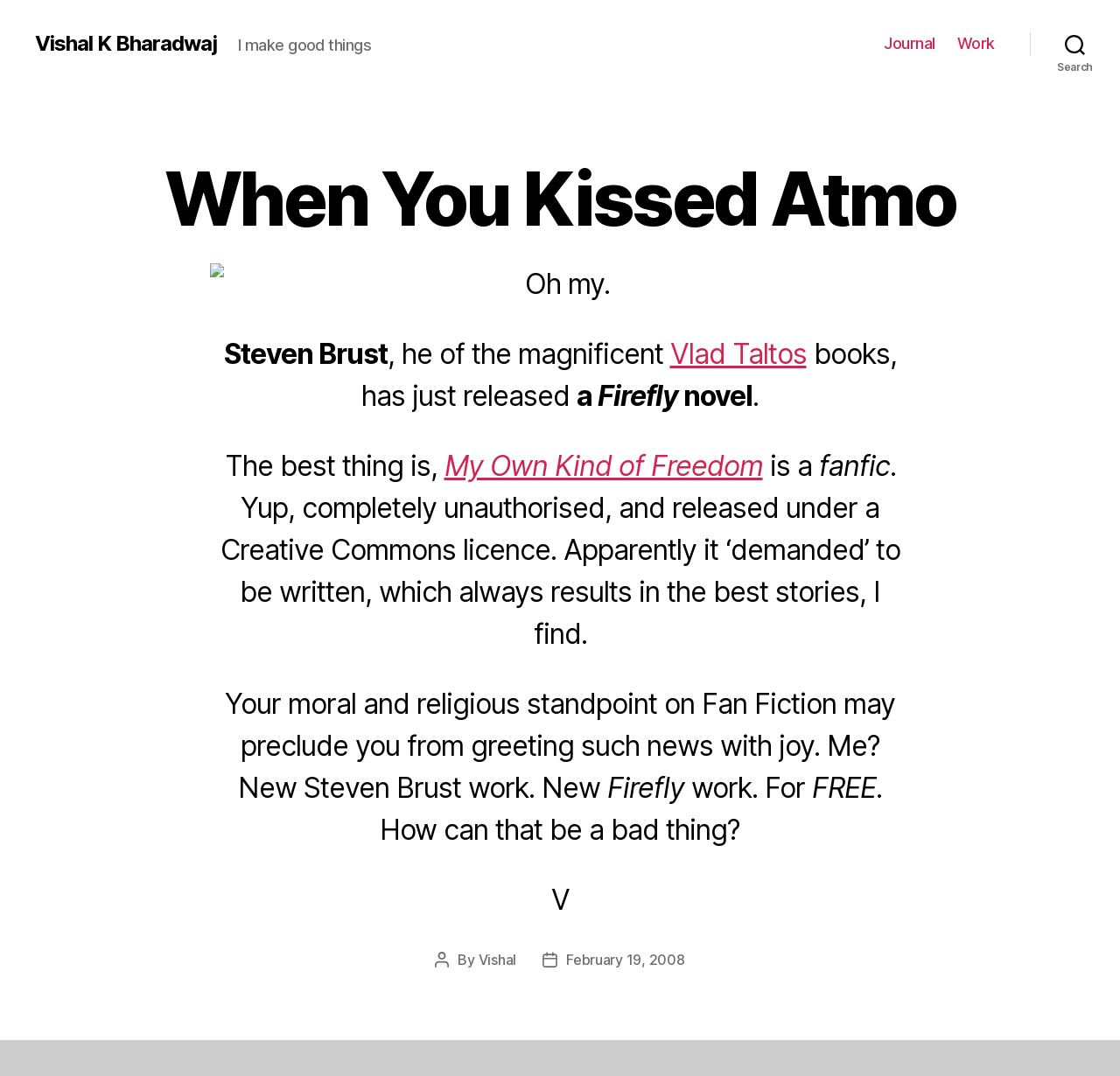What is the name of the author of the post?
Answer with a single word or phrase, using the screenshot for reference.

Vishal